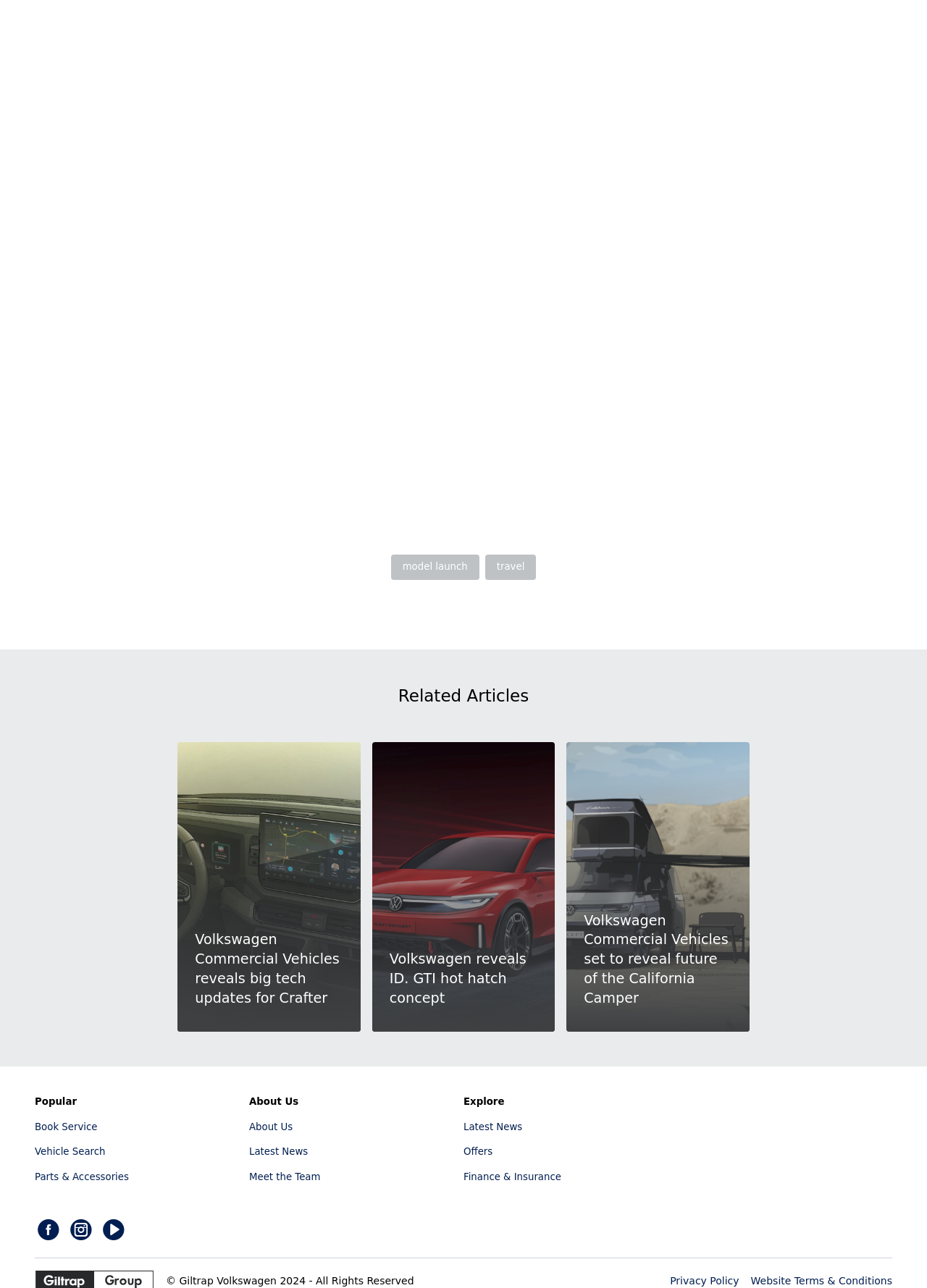Identify the bounding box coordinates for the region of the element that should be clicked to carry out the instruction: "follow on facebook". The bounding box coordinates should be four float numbers between 0 and 1, i.e., [left, top, right, bottom].

[0.038, 0.942, 0.066, 0.968]